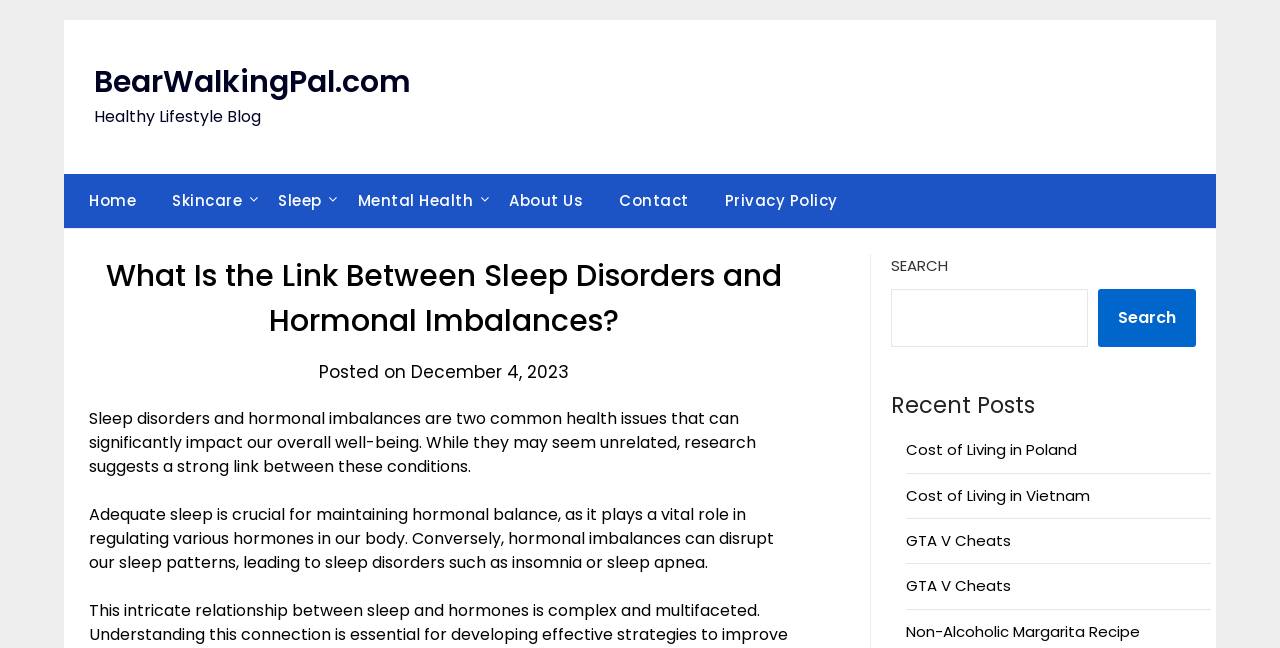Elaborate on the information and visuals displayed on the webpage.

This webpage is a health-related blog post discussing the link between sleep disorders and hormonal imbalances. At the top left corner, there is a link to the website's homepage, "BearWalkingPal.com", accompanied by a static text "Healthy Lifestyle Blog". Below this, there is a navigation menu with links to various categories, including "Home", "Skincare", "Sleep", "Mental Health", "About Us", "Contact", and "Privacy Policy".

The main content of the webpage is divided into two sections. The first section is a header area with a heading that matches the title of the webpage, "What Is the Link Between Sleep Disorders and Hormonal Imbalances?". Below this heading, there is a static text indicating the post date, "Posted on December 4, 2023". 

The second section is the main article, which consists of two paragraphs of text. The first paragraph explains that sleep disorders and hormonal imbalances are two common health issues that can significantly impact overall well-being, and research suggests a strong link between these conditions. The second paragraph elaborates on the importance of adequate sleep for maintaining hormonal balance and how hormonal imbalances can disrupt sleep patterns.

On the right side of the webpage, there is a search bar with a label "SEARCH" and a search button. Below the search bar, there is a heading "Recent Posts" followed by a list of links to other blog posts, including "Cost of Living in Poland", "Cost of Living in Vietnam", "GTA V Cheats", and "Non-Alcoholic Margarita Recipe".